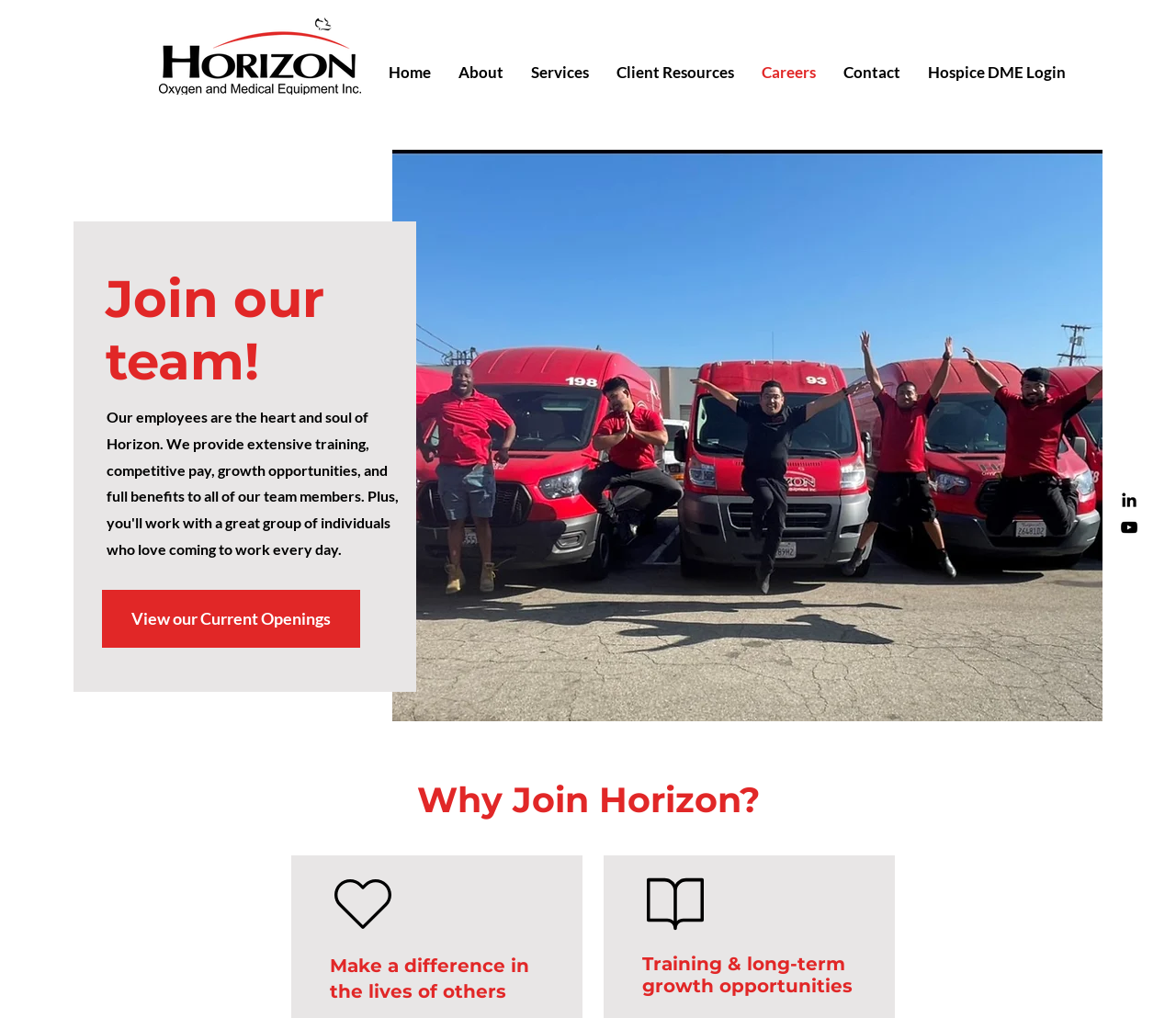Identify and generate the primary title of the webpage.

Join our team!